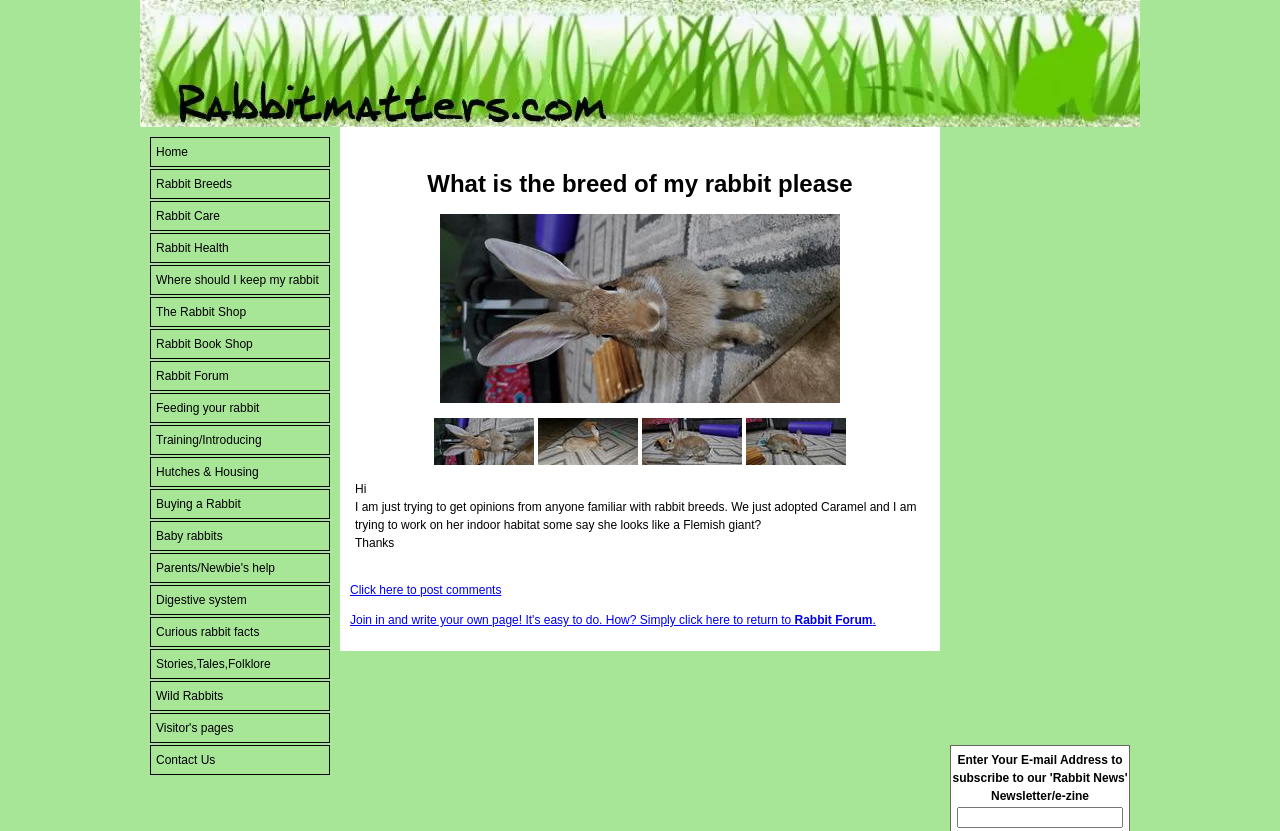Highlight the bounding box coordinates of the element you need to click to perform the following instruction: "Click to post comments."

[0.273, 0.702, 0.392, 0.719]